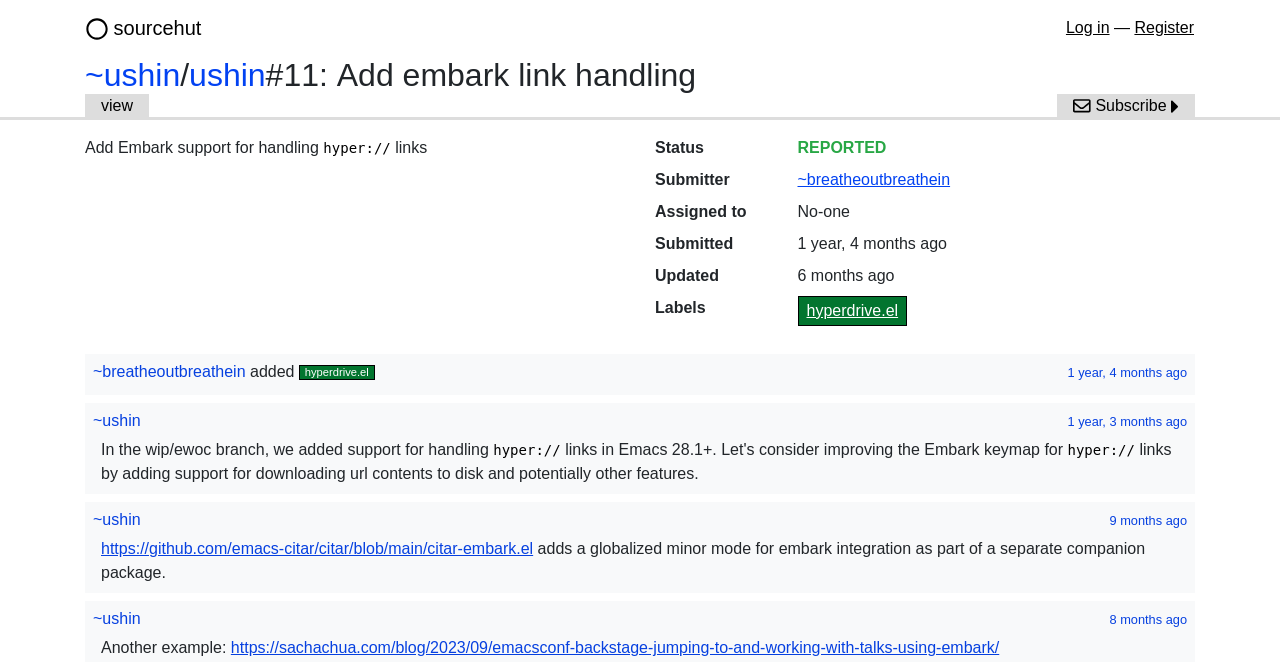What is the 'Labels' section for?
Please answer the question with a detailed and comprehensive explanation.

The 'Labels' section appears to be used to categorize issues, allowing users to quickly identify and filter issues based on specific labels or keywords.